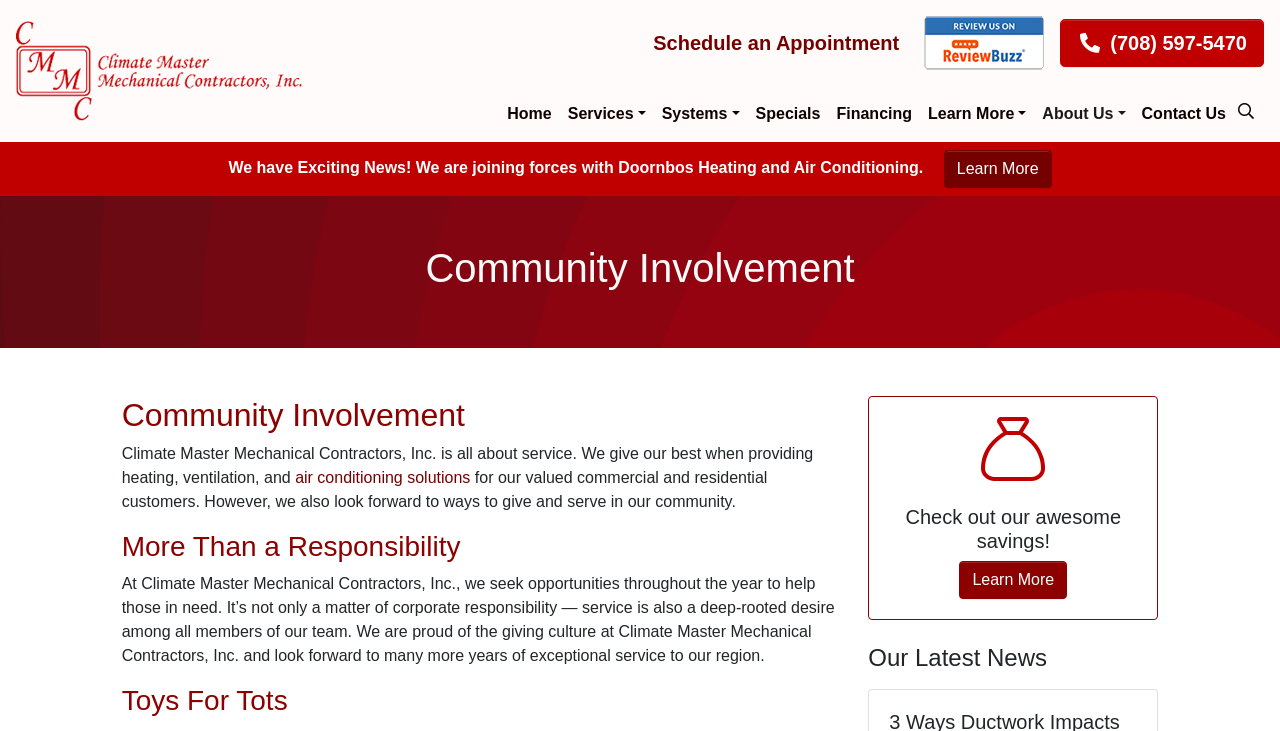How many navigation menu items are there?
Answer the question with a single word or phrase, referring to the image.

7